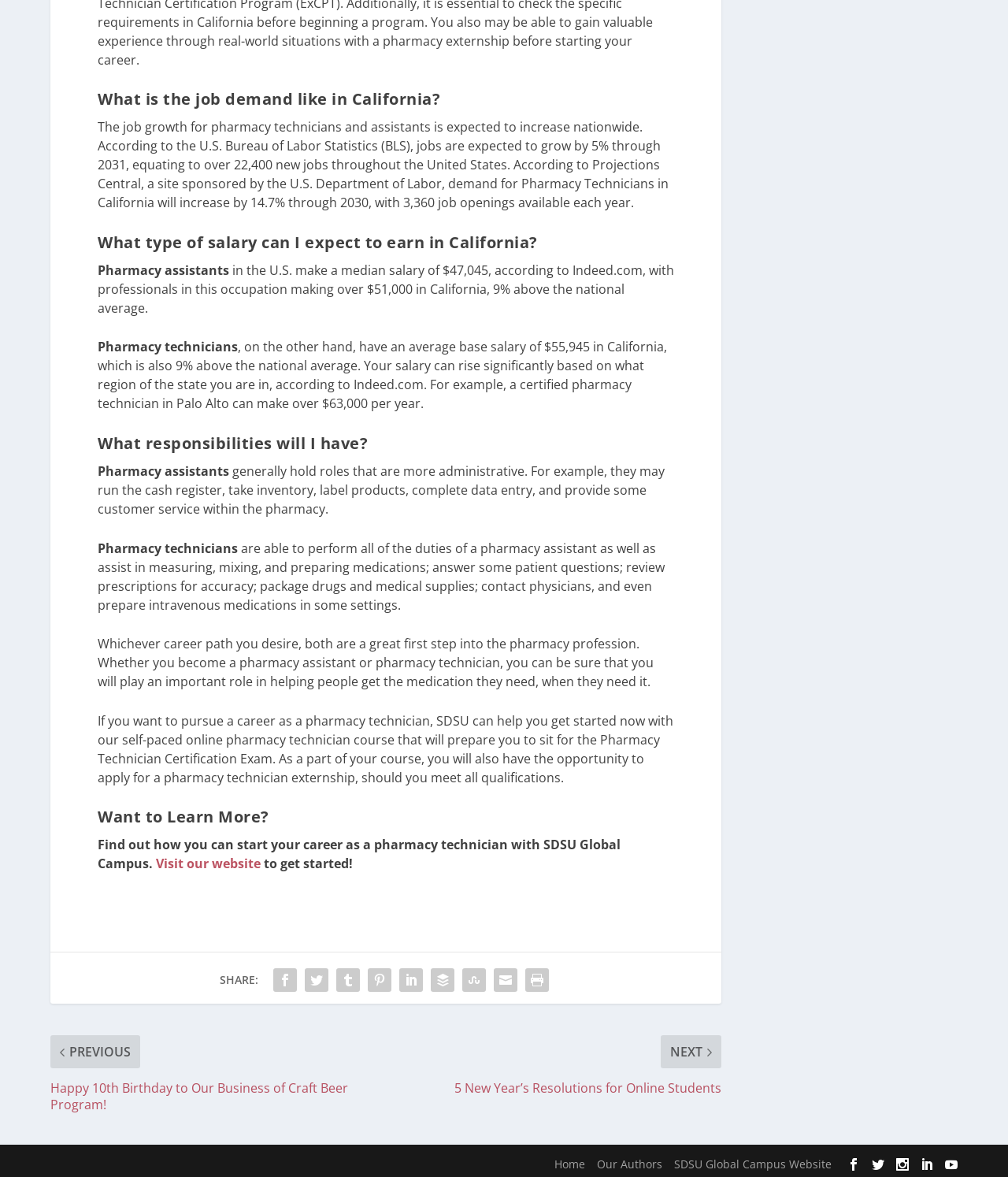Identify the bounding box coordinates of the section that should be clicked to achieve the task described: "Click 'Home'".

[0.55, 0.969, 0.58, 0.982]